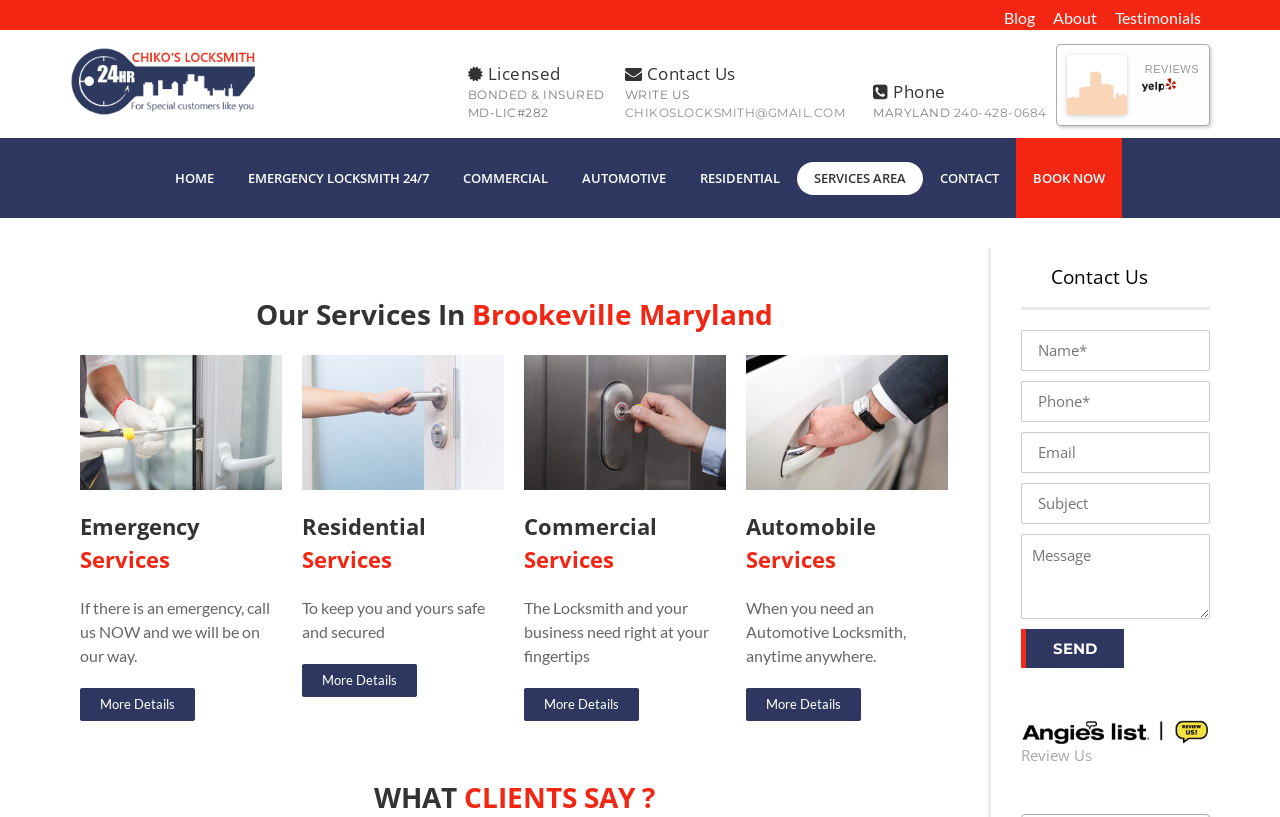Respond with a single word or phrase:
Can I book an appointment online?

Yes